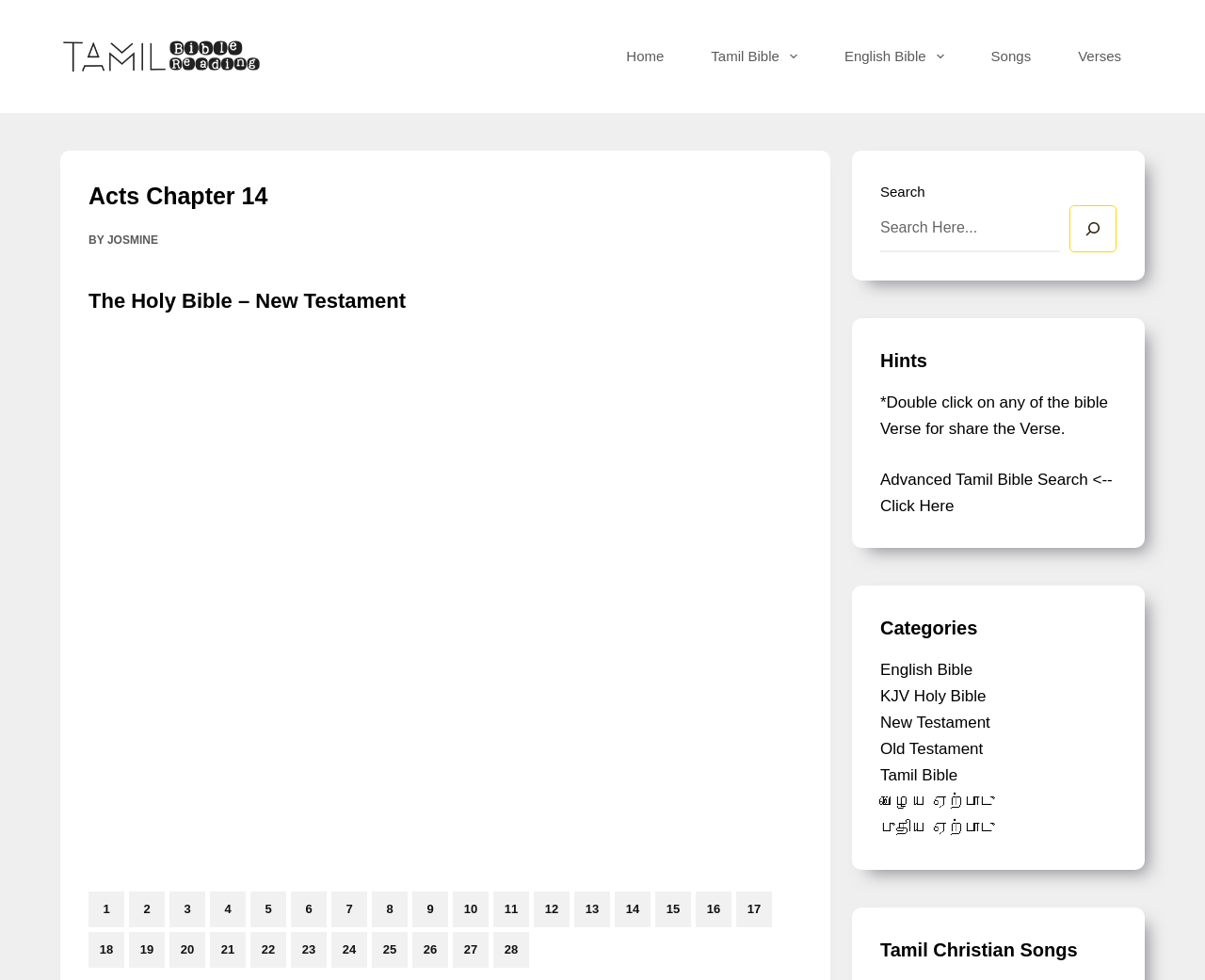Extract the main heading text from the webpage.

Acts Chapter 14